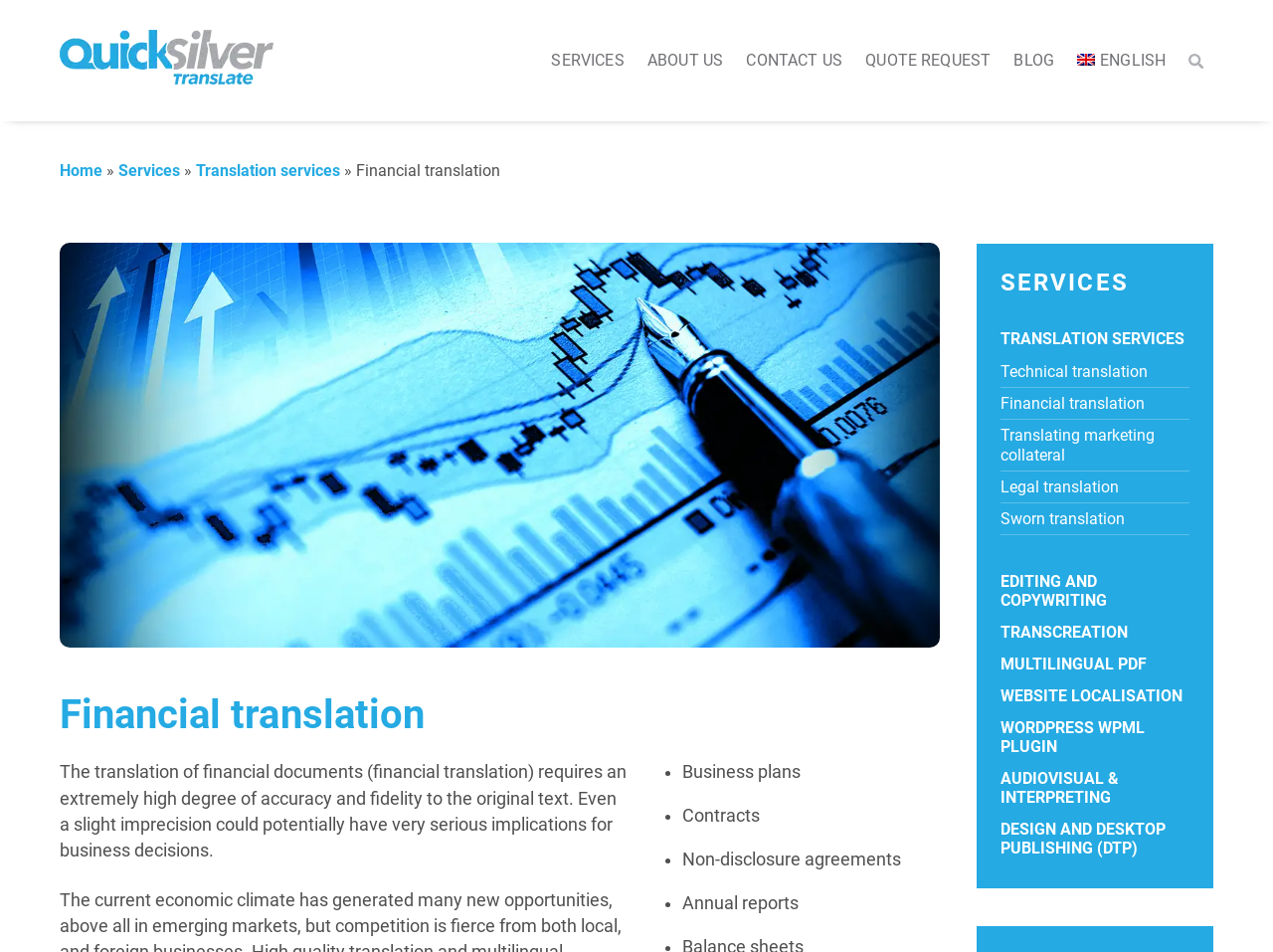Predict the bounding box for the UI component with the following description: "Financial translation".

[0.786, 0.414, 0.899, 0.434]